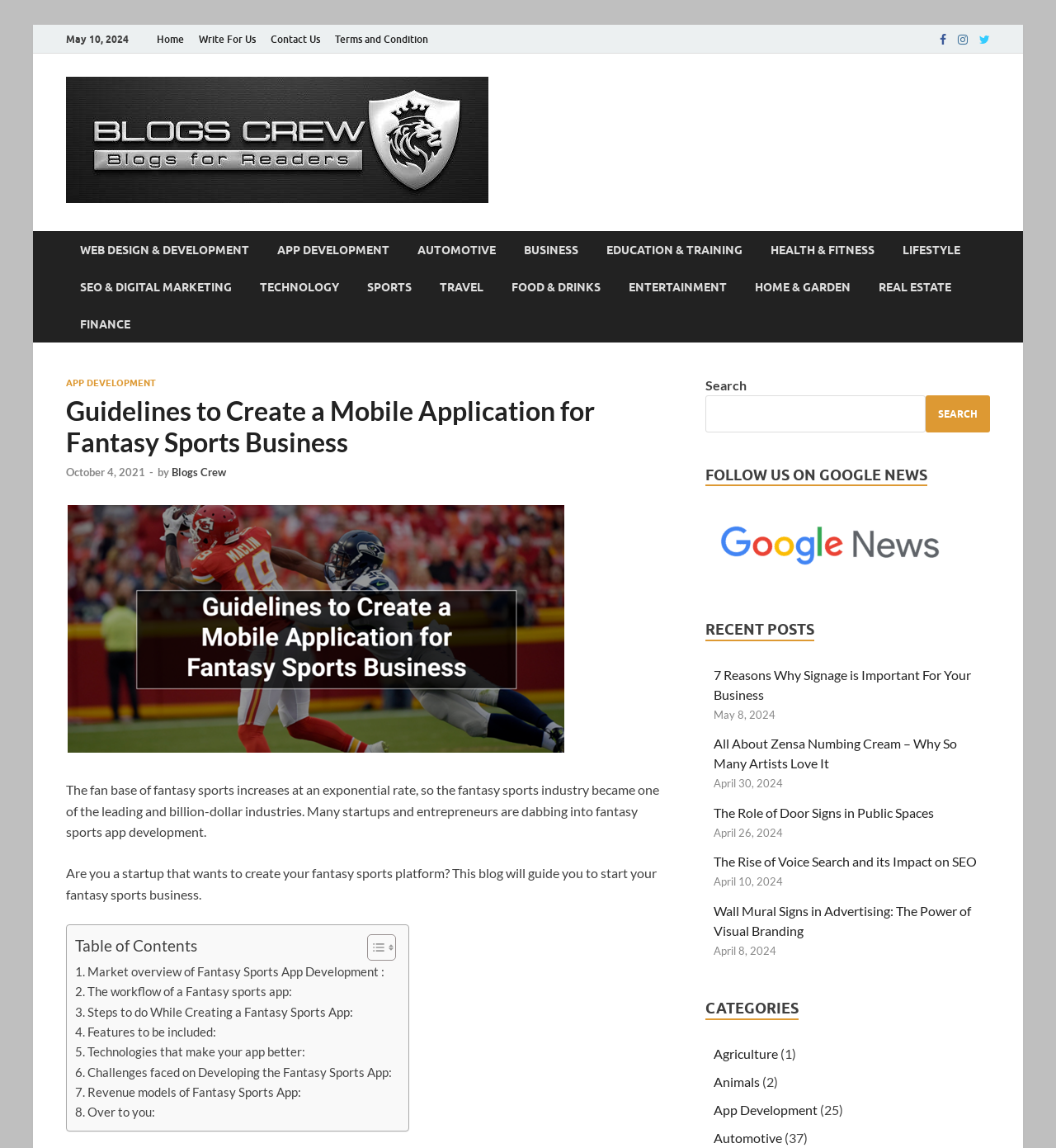What is the topic of the article?
Answer with a single word or phrase, using the screenshot for reference.

Fantasy Sports App Development